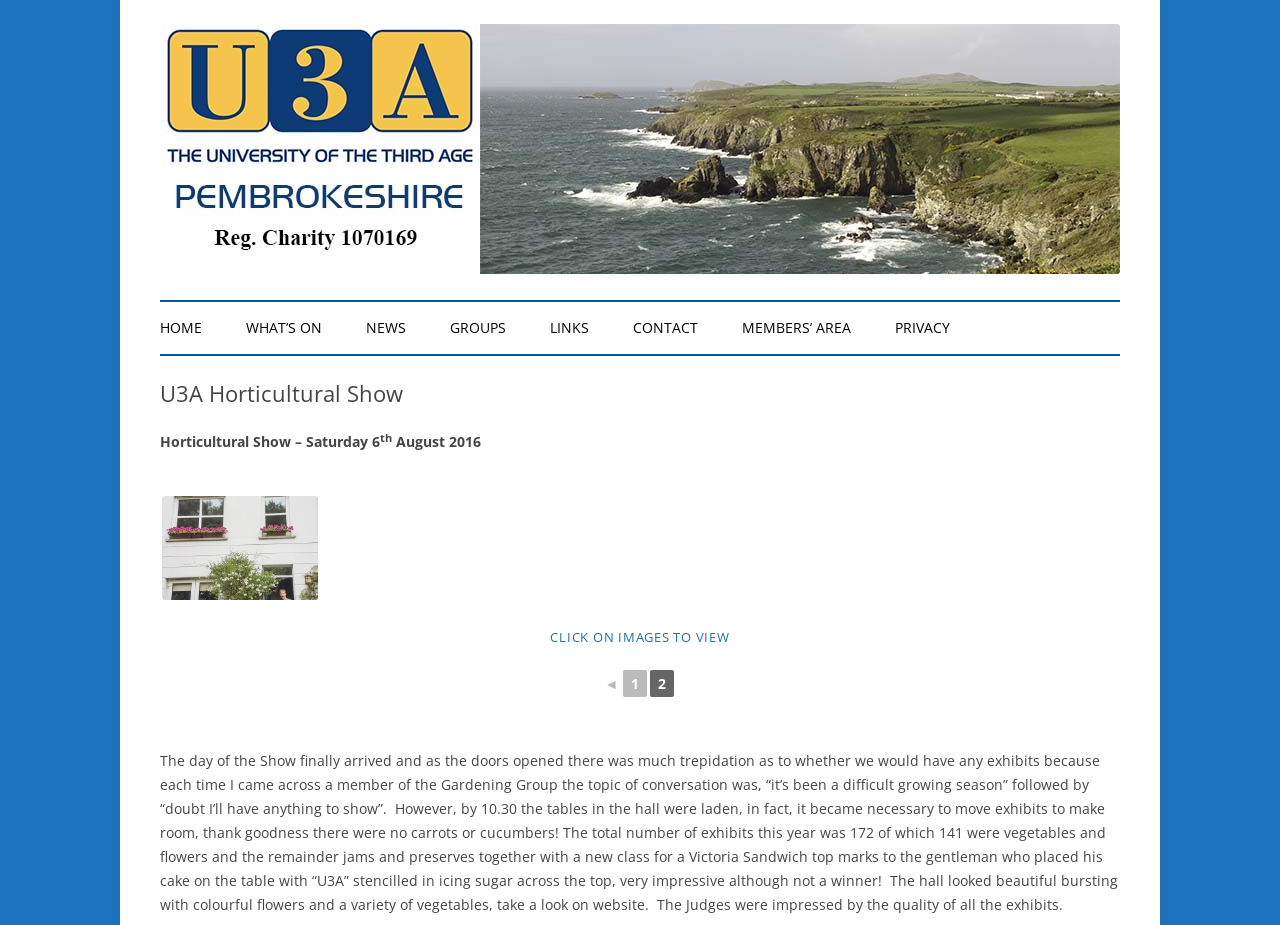What was the new class introduced in the Horticultural Show?
Utilize the image to construct a detailed and well-explained answer.

I found the new class introduced in the Horticultural Show by reading the text '...a new class for a Victoria Sandwich...' which mentions the new class.